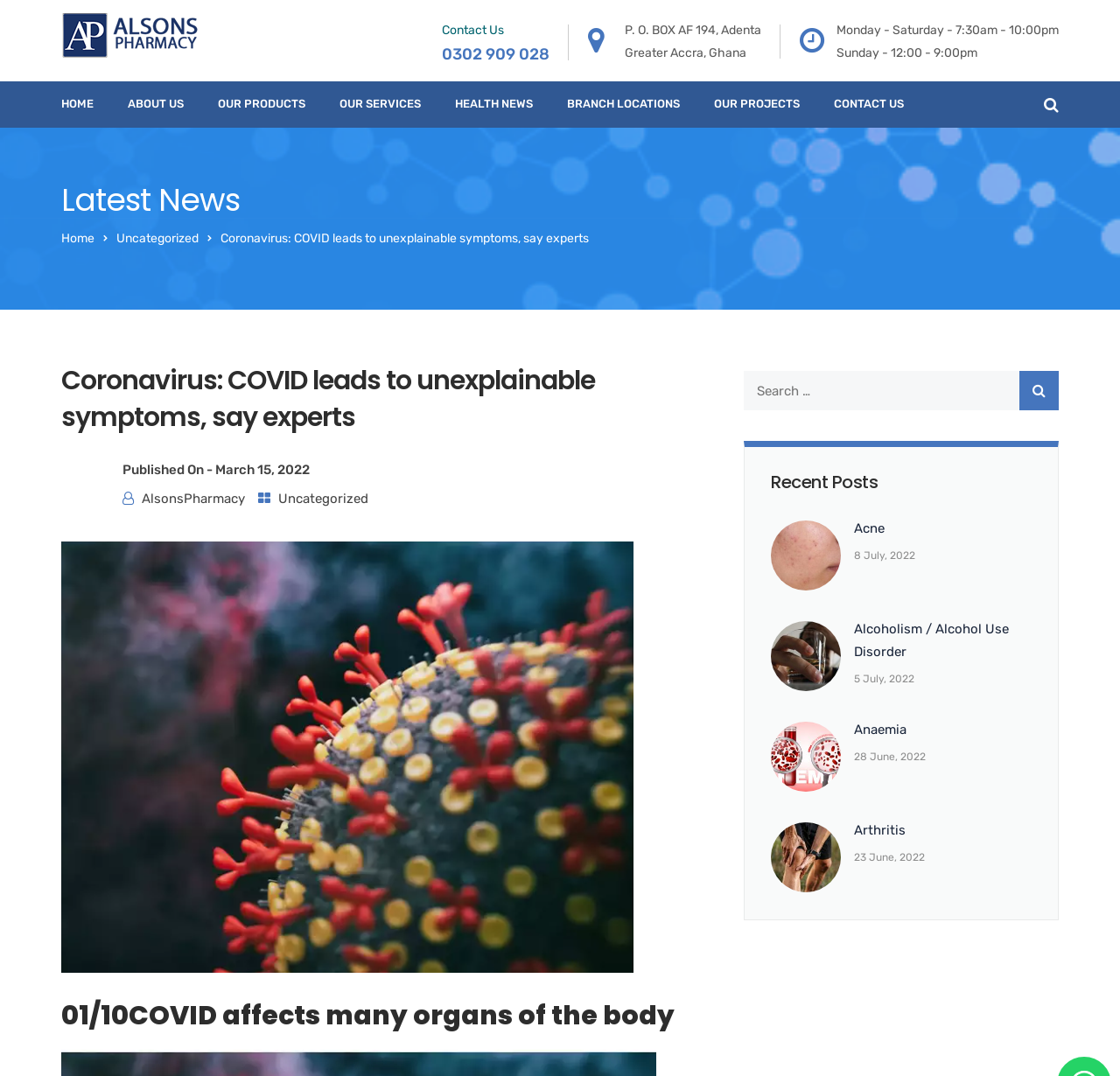What is the title of the latest news article?
Please provide a single word or phrase answer based on the image.

Coronavirus: COVID leads to unexplainable symptoms, say experts